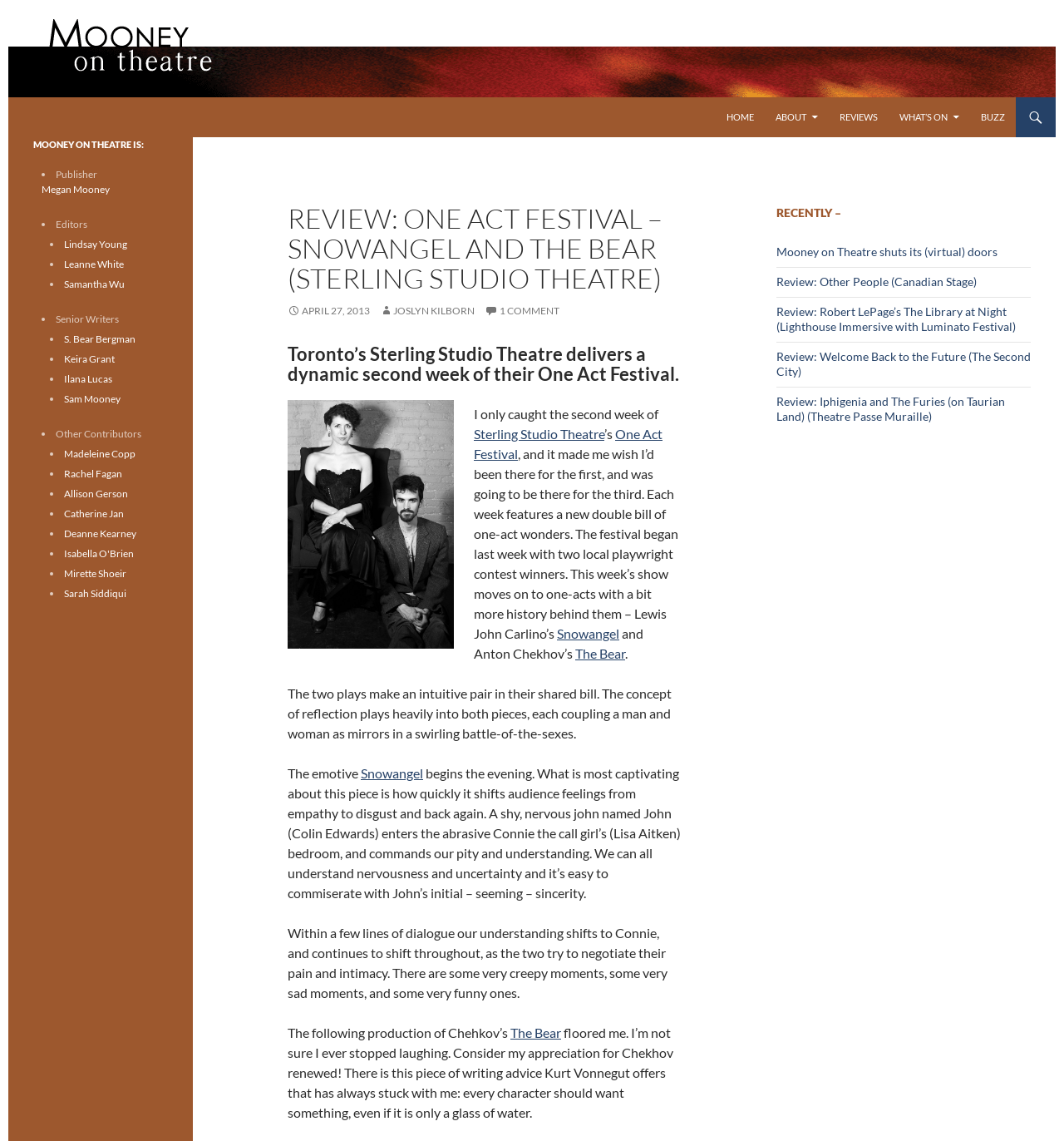Please determine the primary heading and provide its text.

Mooney on Theatre